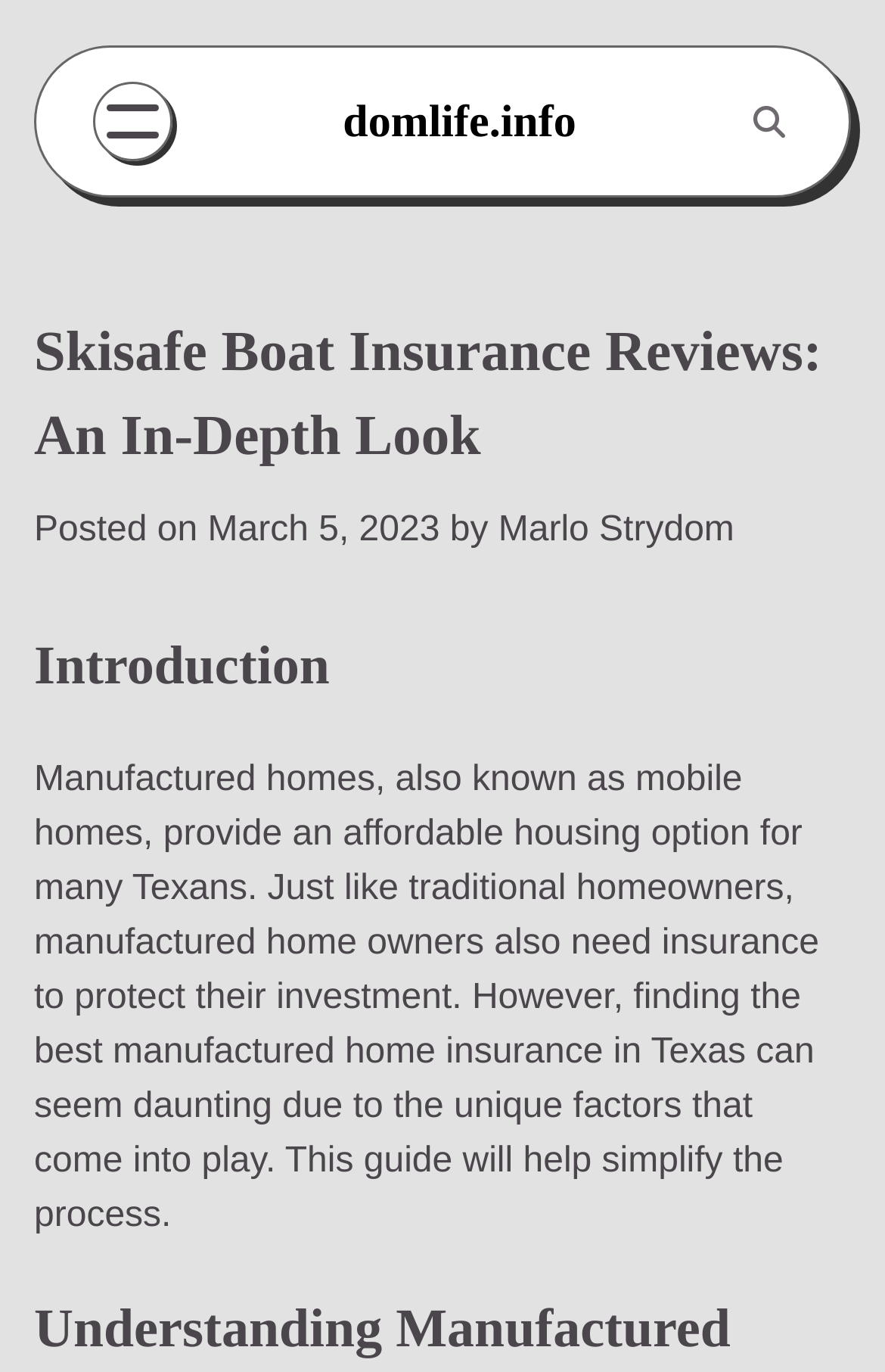Using floating point numbers between 0 and 1, provide the bounding box coordinates in the format (top-left x, top-left y, bottom-right x, bottom-right y). Locate the UI element described here: March 5, 2023June 21, 2023

[0.235, 0.372, 0.497, 0.4]